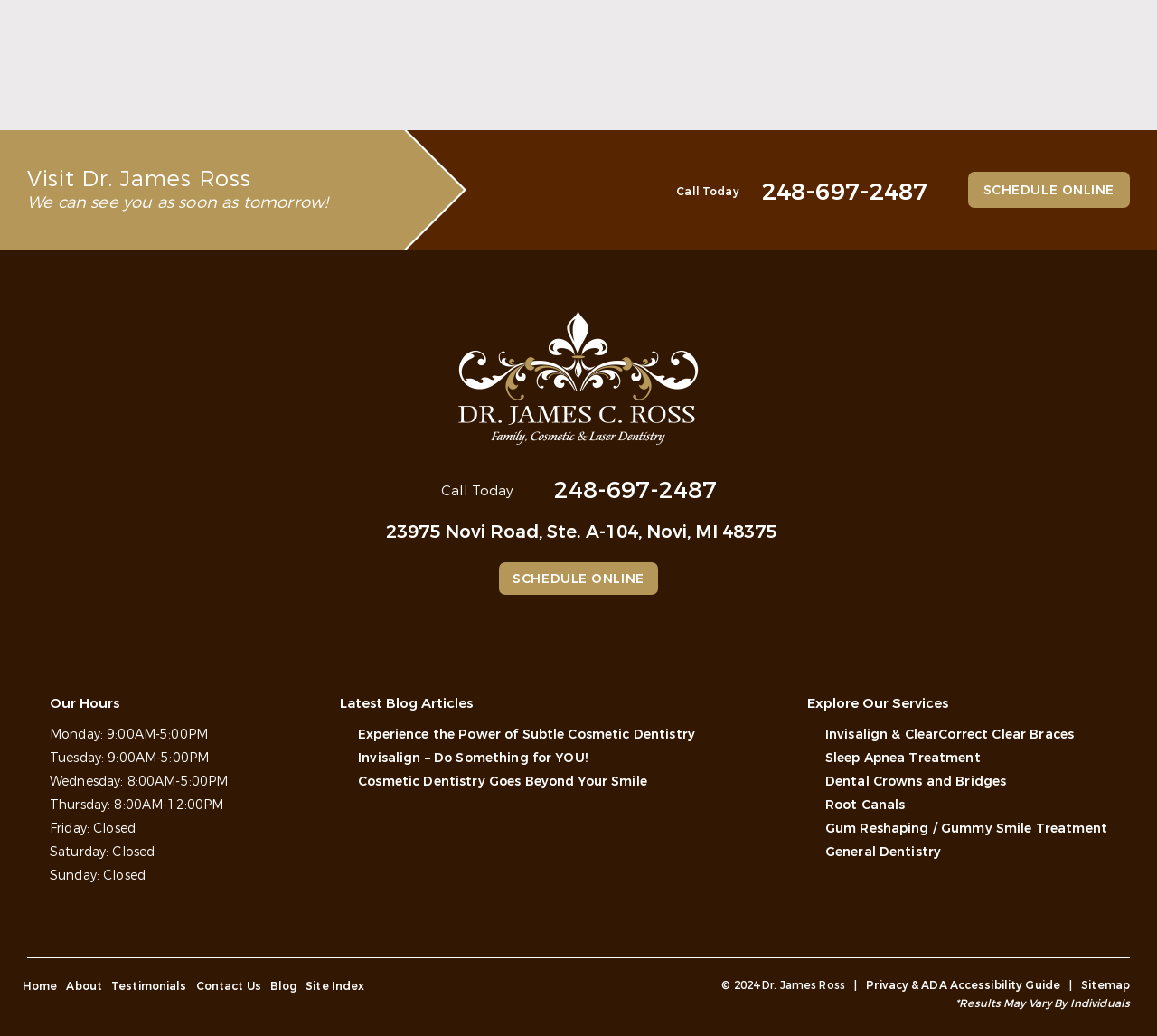Using the description "General Dentistry", predict the bounding box of the relevant HTML element.

[0.713, 0.814, 0.813, 0.831]